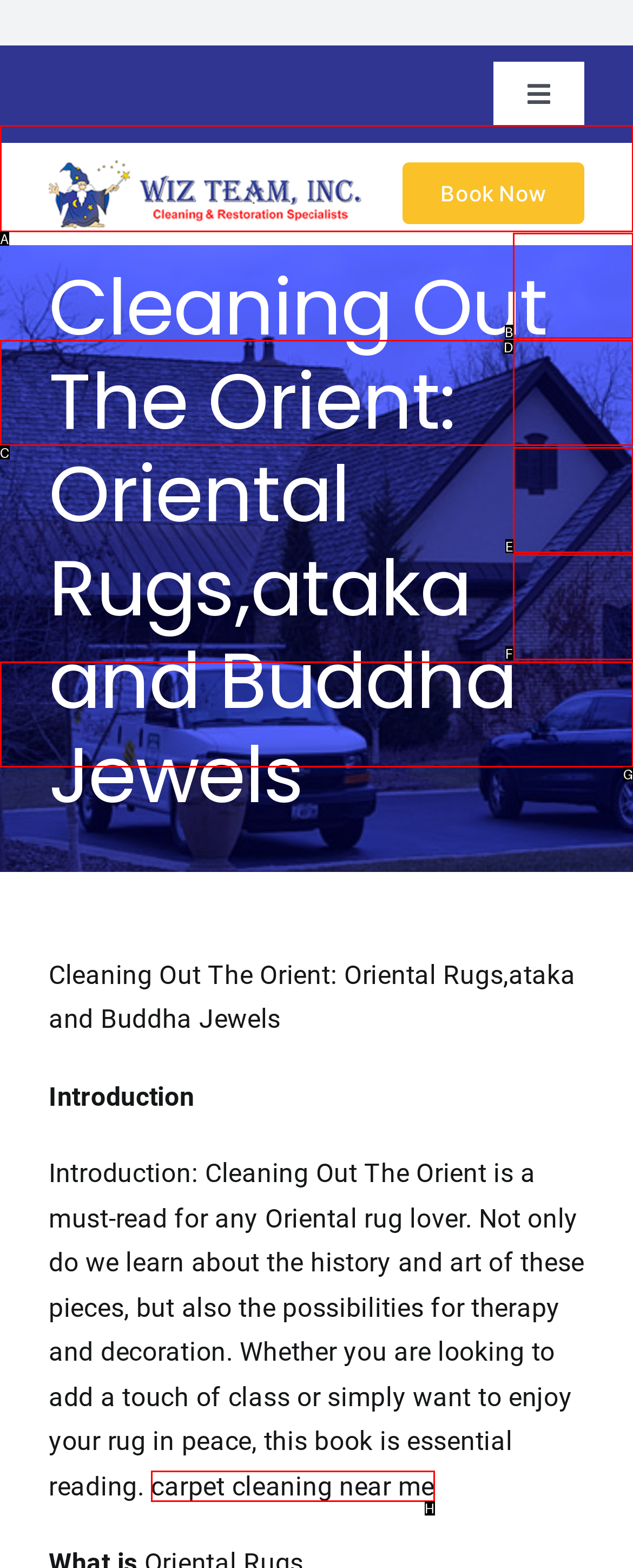Pick the right letter to click to achieve the task: Go to the home page
Answer with the letter of the correct option directly.

A